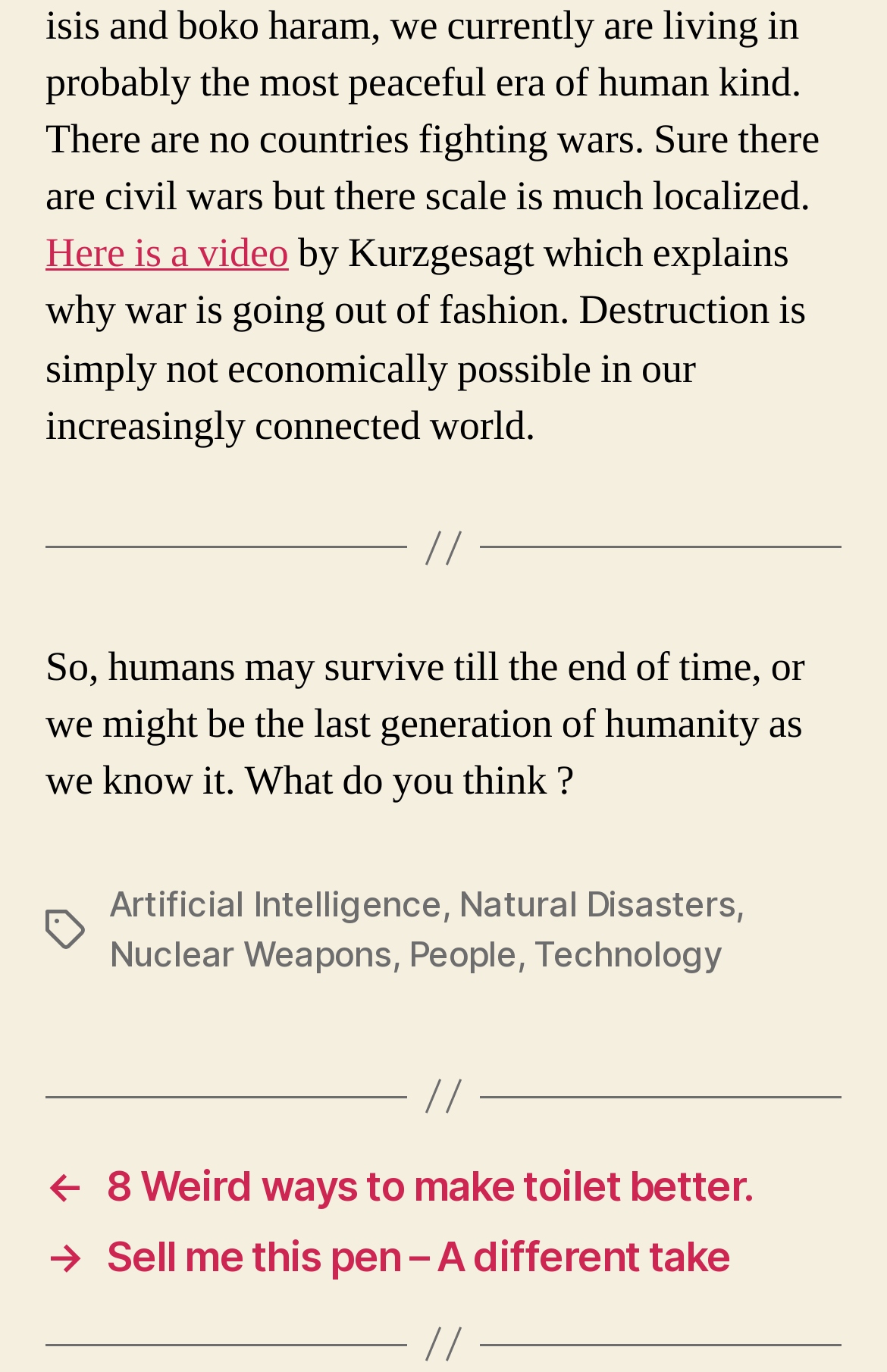Extract the bounding box coordinates for the HTML element that matches this description: "Here is a video". The coordinates should be four float numbers between 0 and 1, i.e., [left, top, right, bottom].

[0.051, 0.166, 0.326, 0.204]